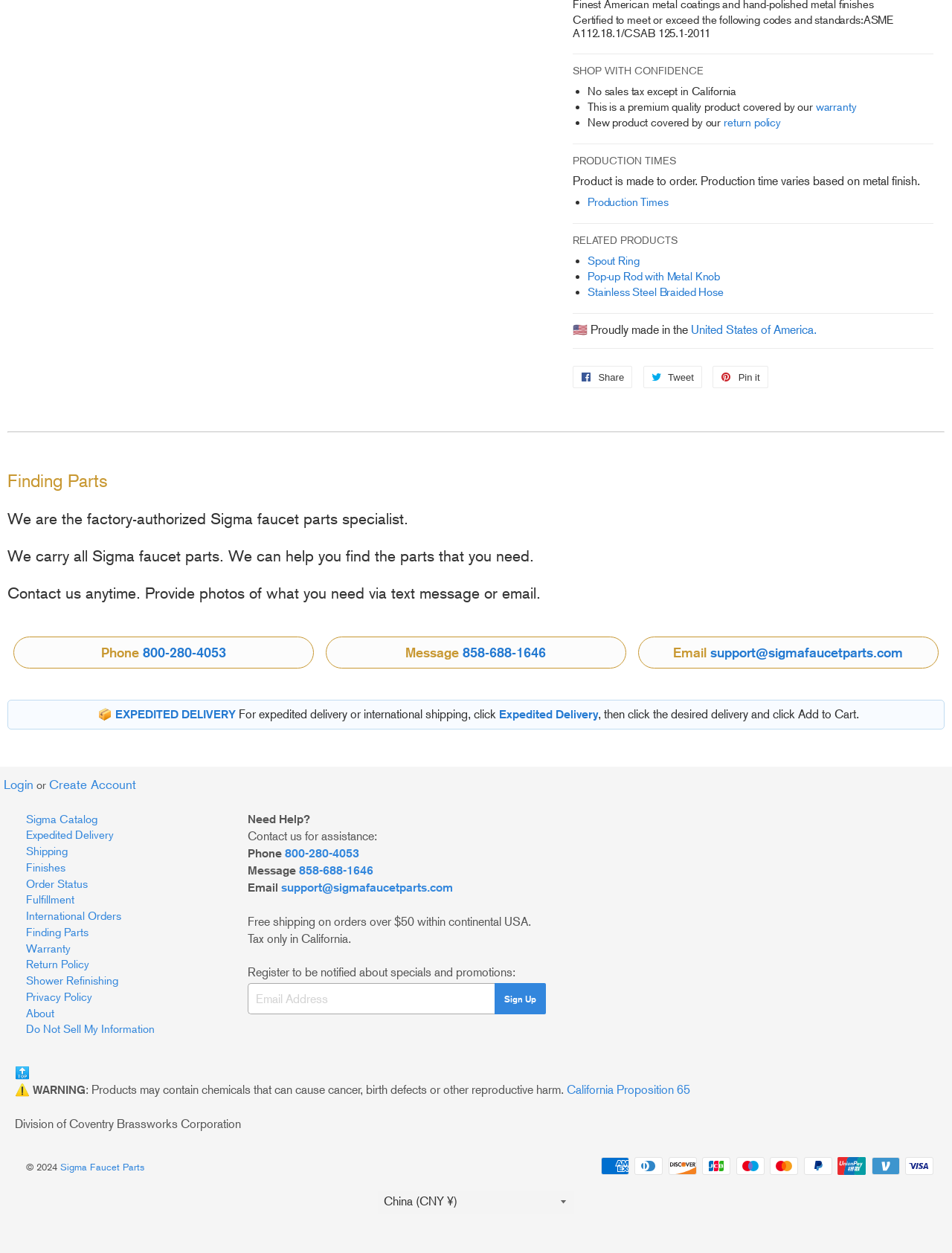Please provide a one-word or phrase answer to the question: 
What is the production time of this product?

Varies based on metal finish